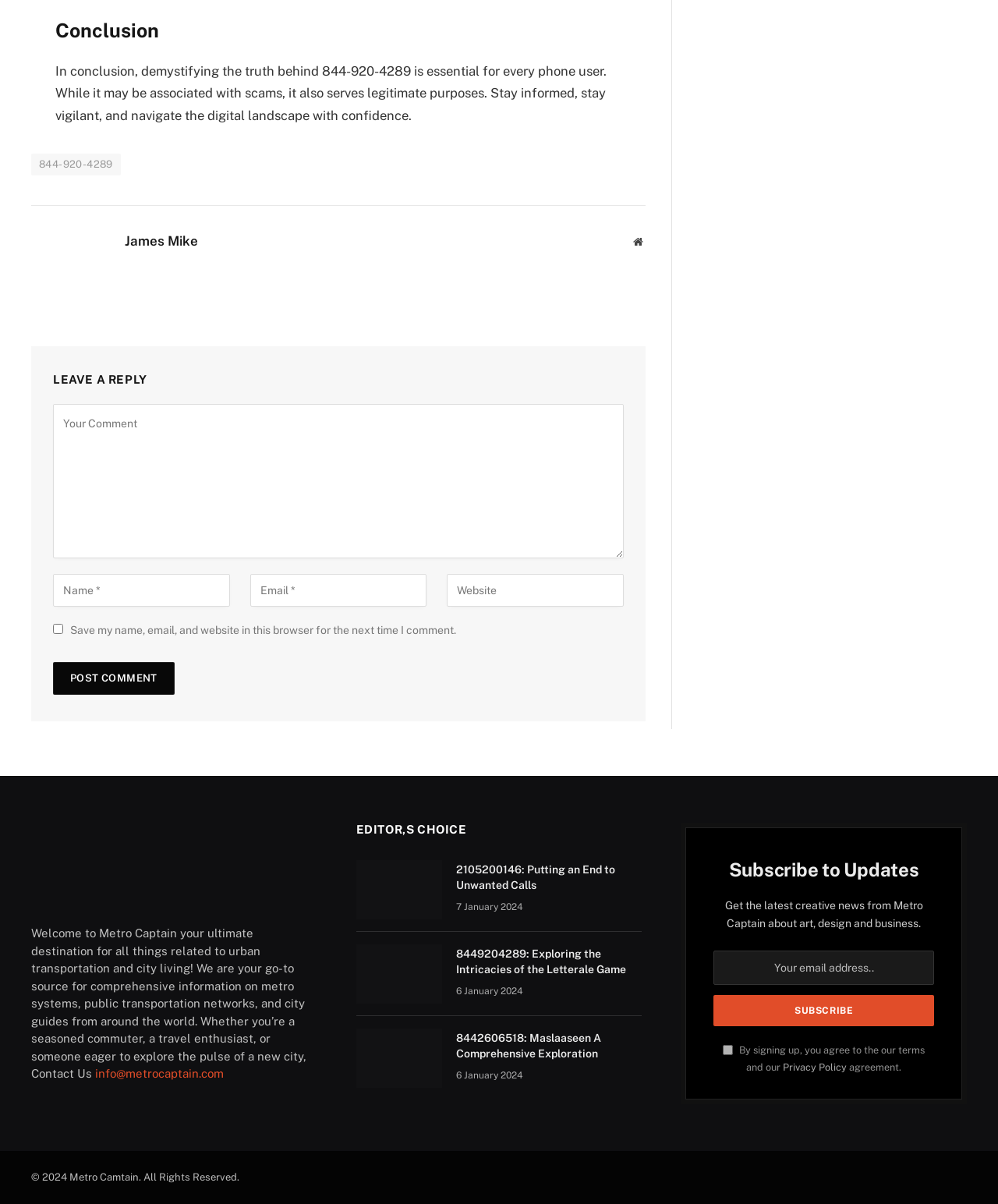Give a concise answer using only one word or phrase for this question:
What is the email address provided for contact?

info@metrocaptain.com